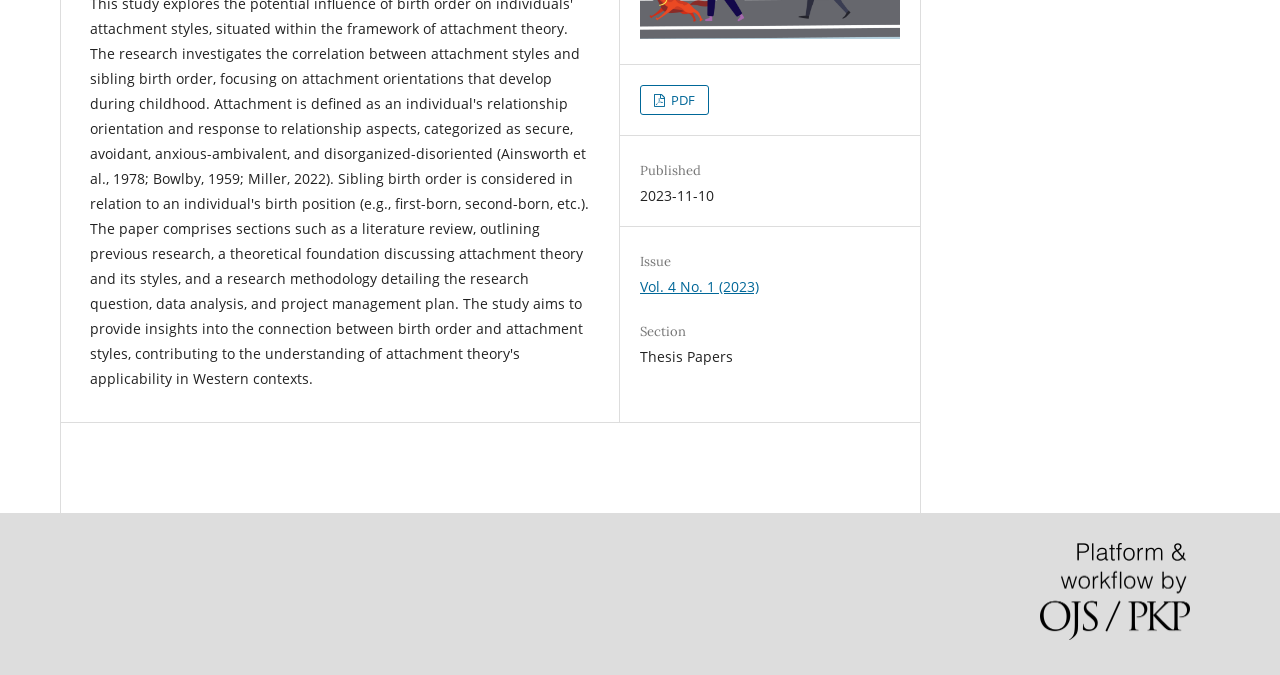Extract the bounding box coordinates for the HTML element that matches this description: "title="Guides4Guides.org | Home page"". The coordinates should be four float numbers between 0 and 1, i.e., [left, top, right, bottom].

None